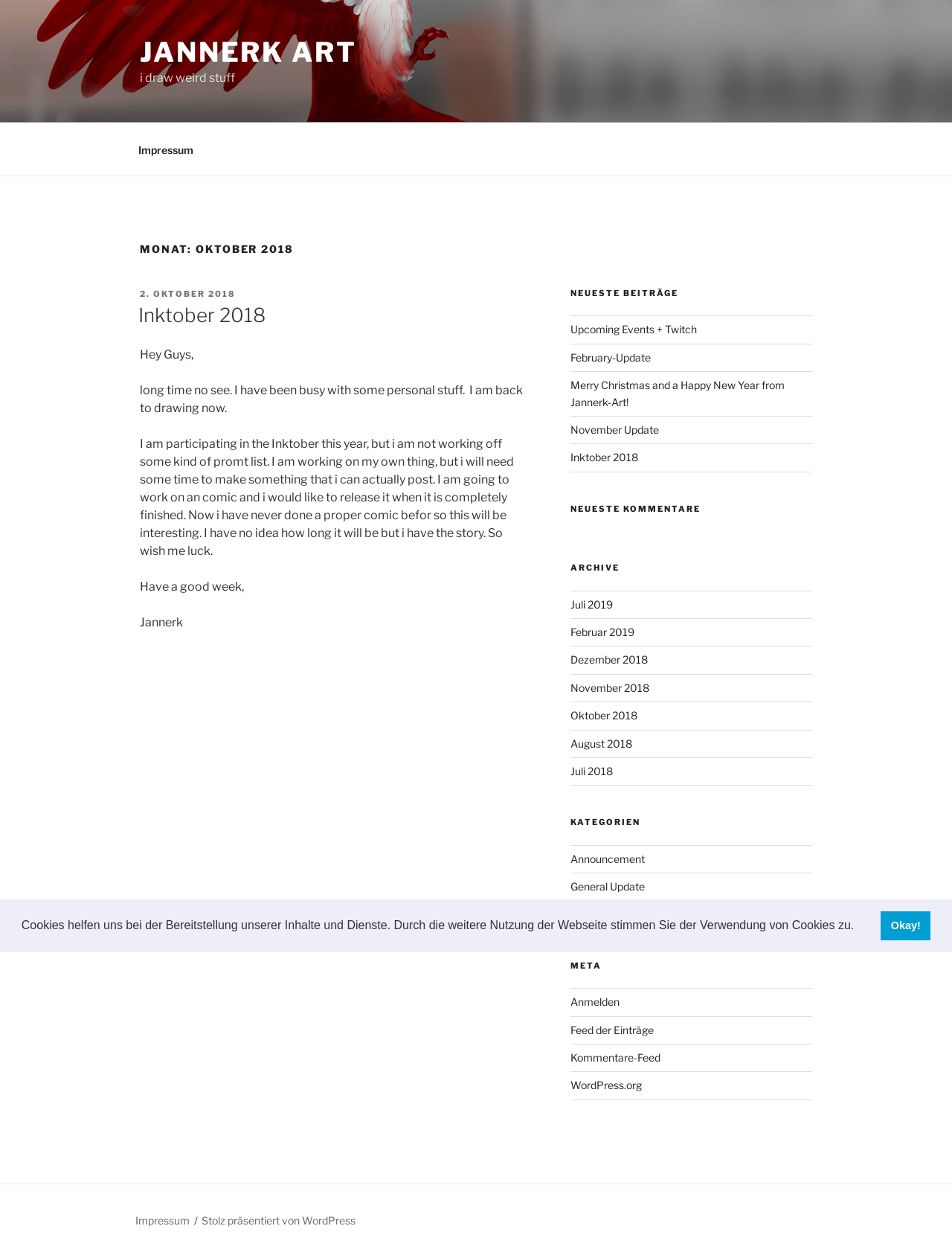Provide the bounding box coordinates of the HTML element this sentence describes: "Inktober 2018". The bounding box coordinates consist of four float numbers between 0 and 1, i.e., [left, top, right, bottom].

[0.599, 0.359, 0.67, 0.37]